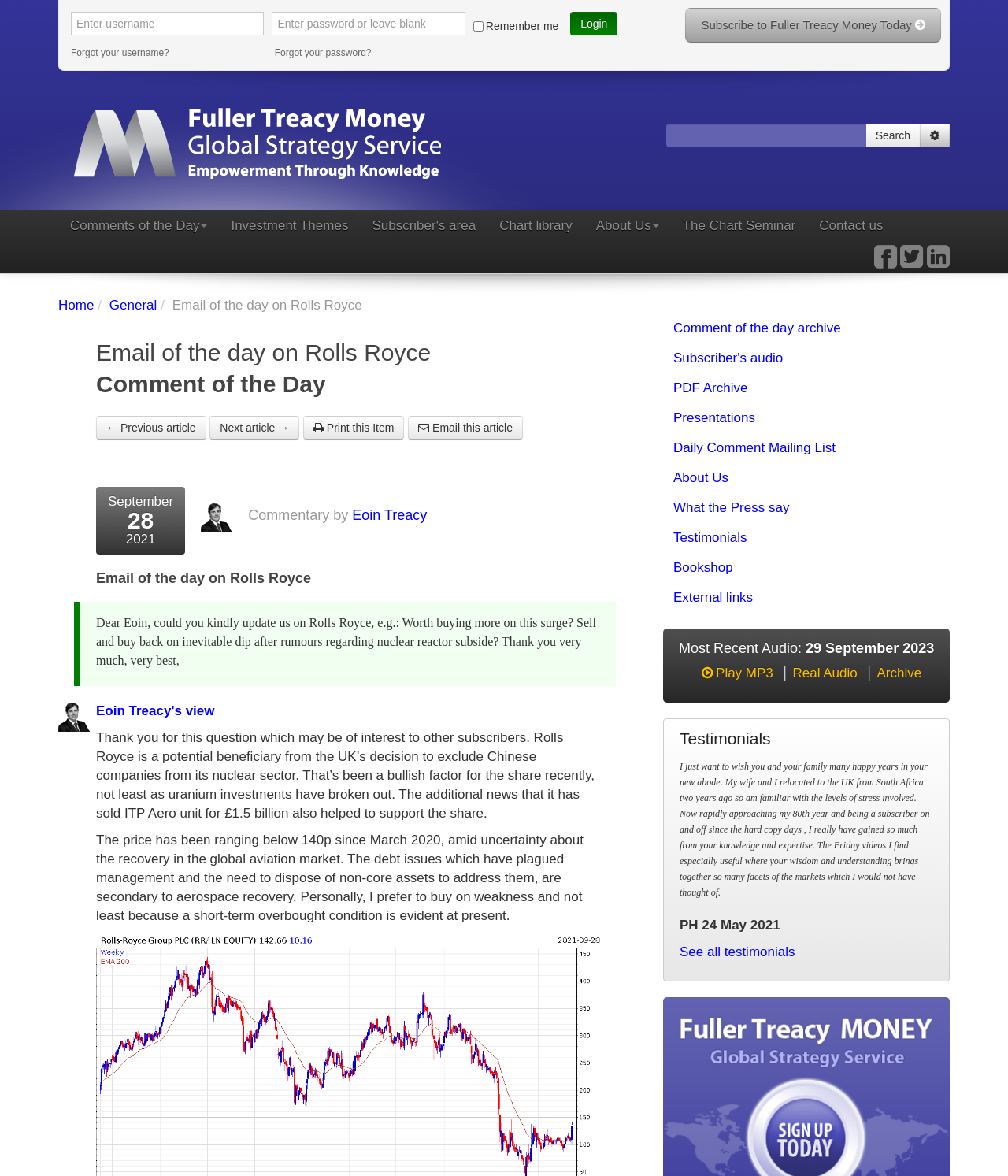Given the element description ← Previous article, identify the bounding box coordinates for the UI element on the webpage screenshot. The format should be (top-left x, top-left y, bottom-right x, bottom-right y), with values between 0 and 1.

[0.095, 0.354, 0.204, 0.374]